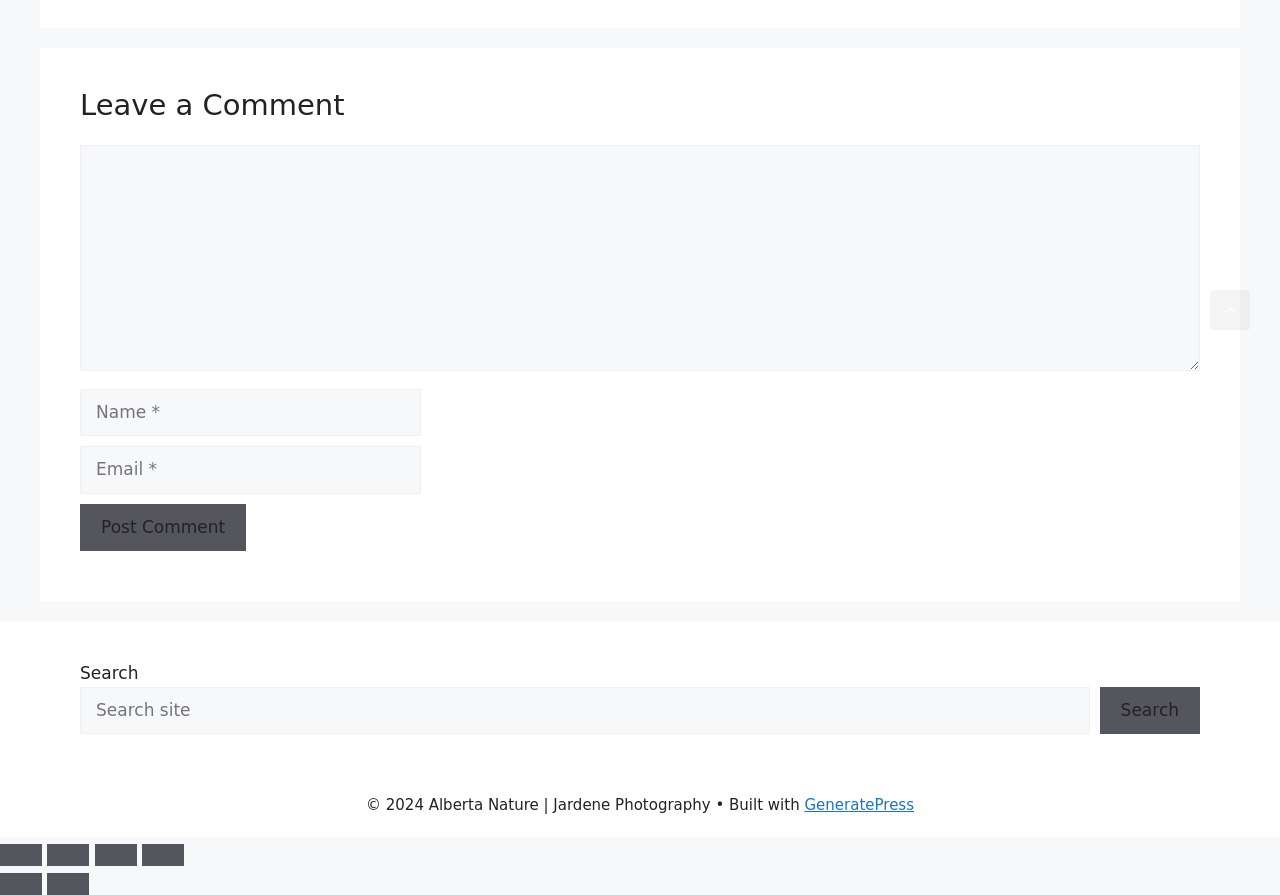What is the copyright year of the website?
Look at the image and respond with a one-word or short phrase answer.

2024